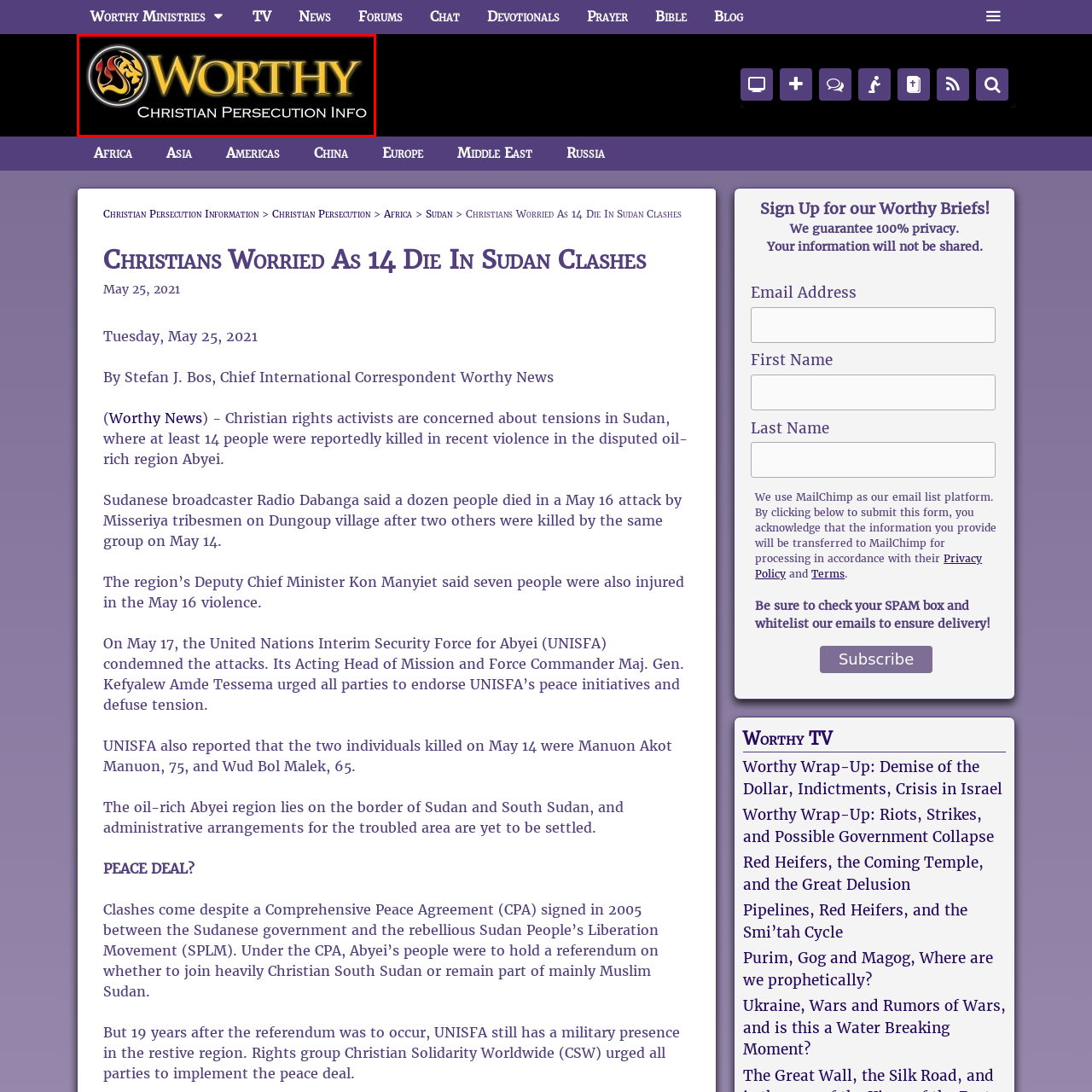Check the section outlined in red, What is the symbolic meaning of the lion? Please reply with a single word or phrase.

Strength and courage